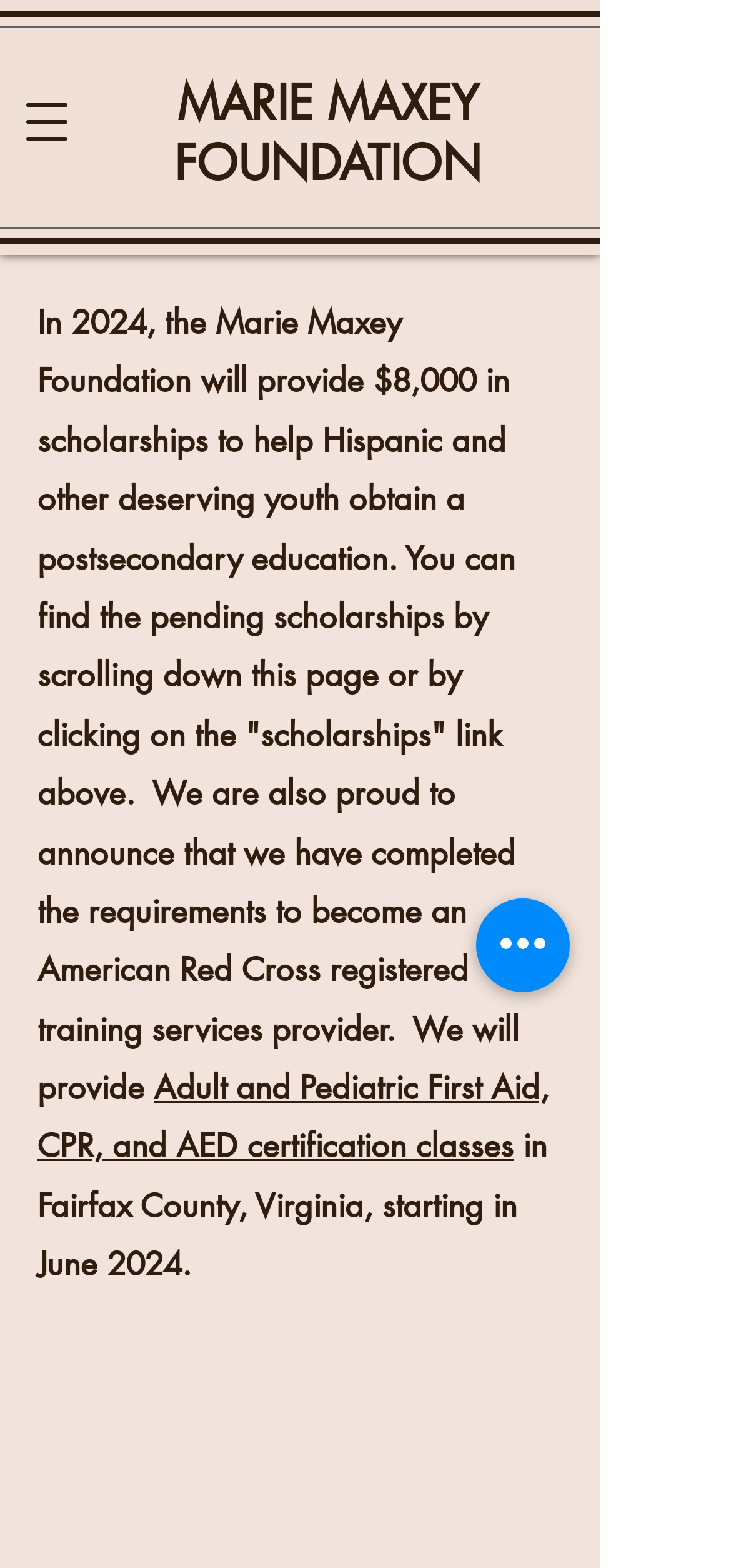Given the description of the UI element: "Career Guidance", predict the bounding box coordinates in the form of [left, top, right, bottom], with each value being a float between 0 and 1.

None